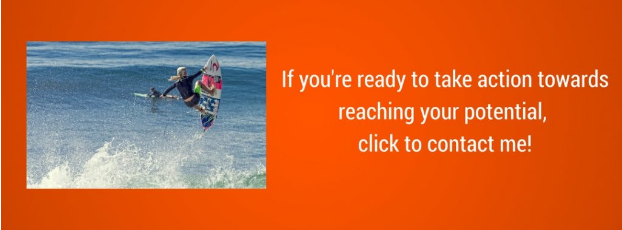What is the purpose of the bold text on the right side of the image?
Give a single word or phrase answer based on the content of the image.

To invite engagement